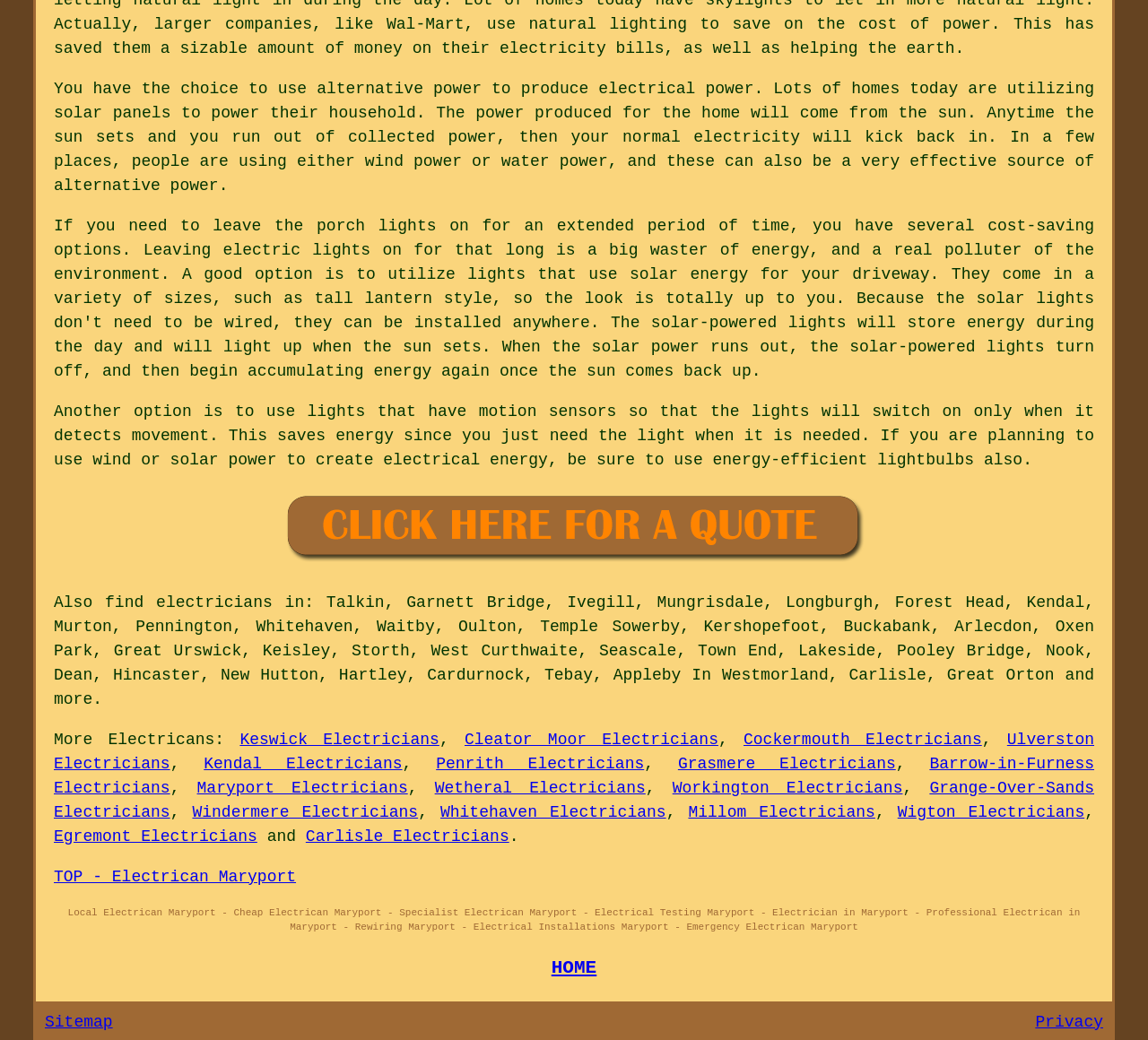Please identify the bounding box coordinates of the area that needs to be clicked to follow this instruction: "view Sitemap".

[0.039, 0.974, 0.098, 0.991]